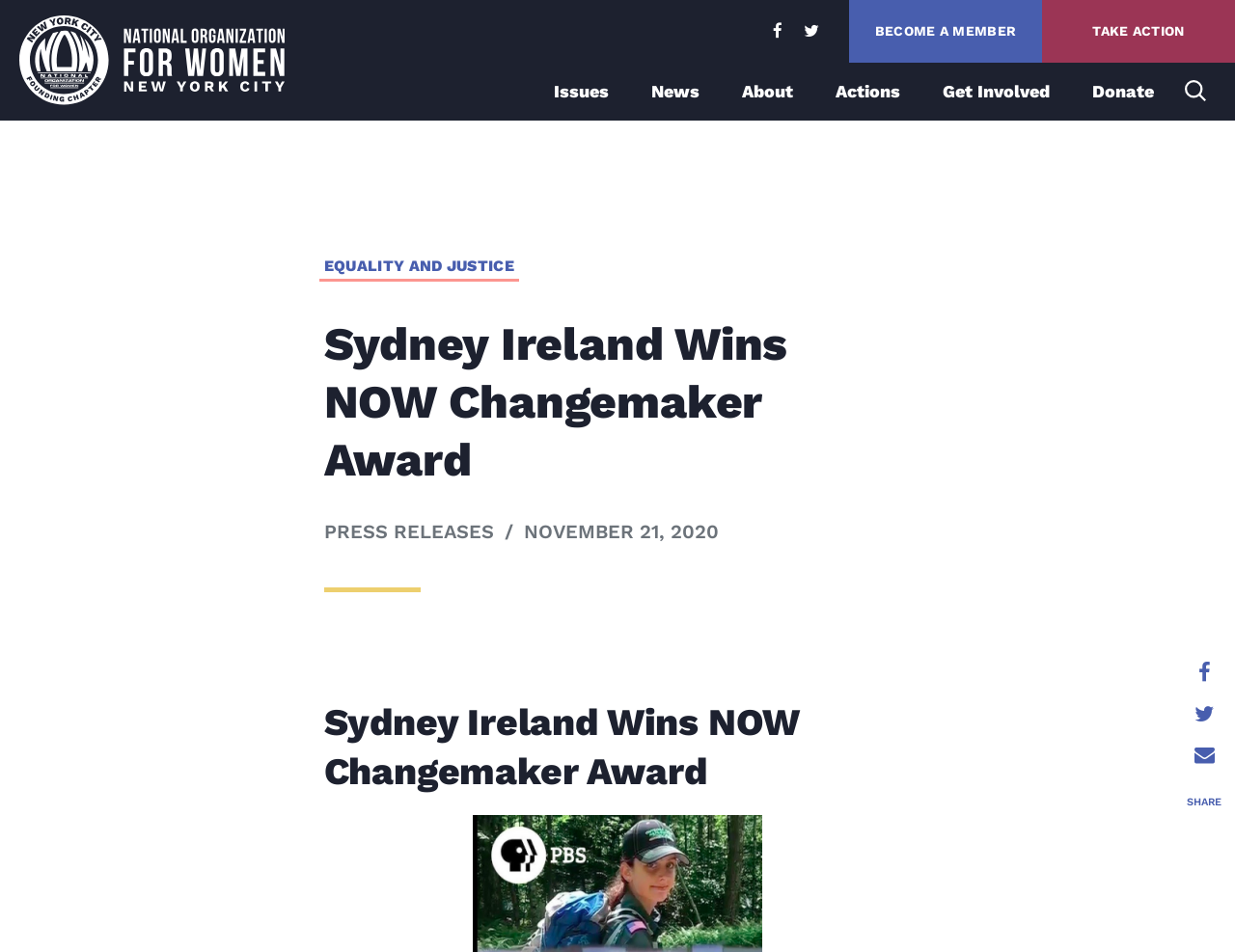Kindly provide the bounding box coordinates of the section you need to click on to fulfill the given instruction: "Go to Home page".

[0.1, 0.397, 0.9, 0.445]